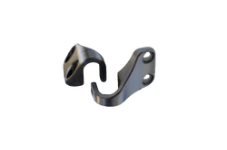Elaborate on the contents of the image in a comprehensive manner.

The image showcases a "Rear Brake Line Guide," a crucial component designed for enhancing the efficiency and organization of motorcycle brake lines. This custom part, typically made from durable materials, features a sleek, carefully engineered design that ensures optimal routing and stability for brake lines. Ideal for those looking to upgrade their motorcycle’s braking system, the guide helps maintain the integrity of brake lines while providing a neat aesthetic. Perfect for enthusiasts who want to enhance both performance and appearance, this part is integral for various motorcycle models.